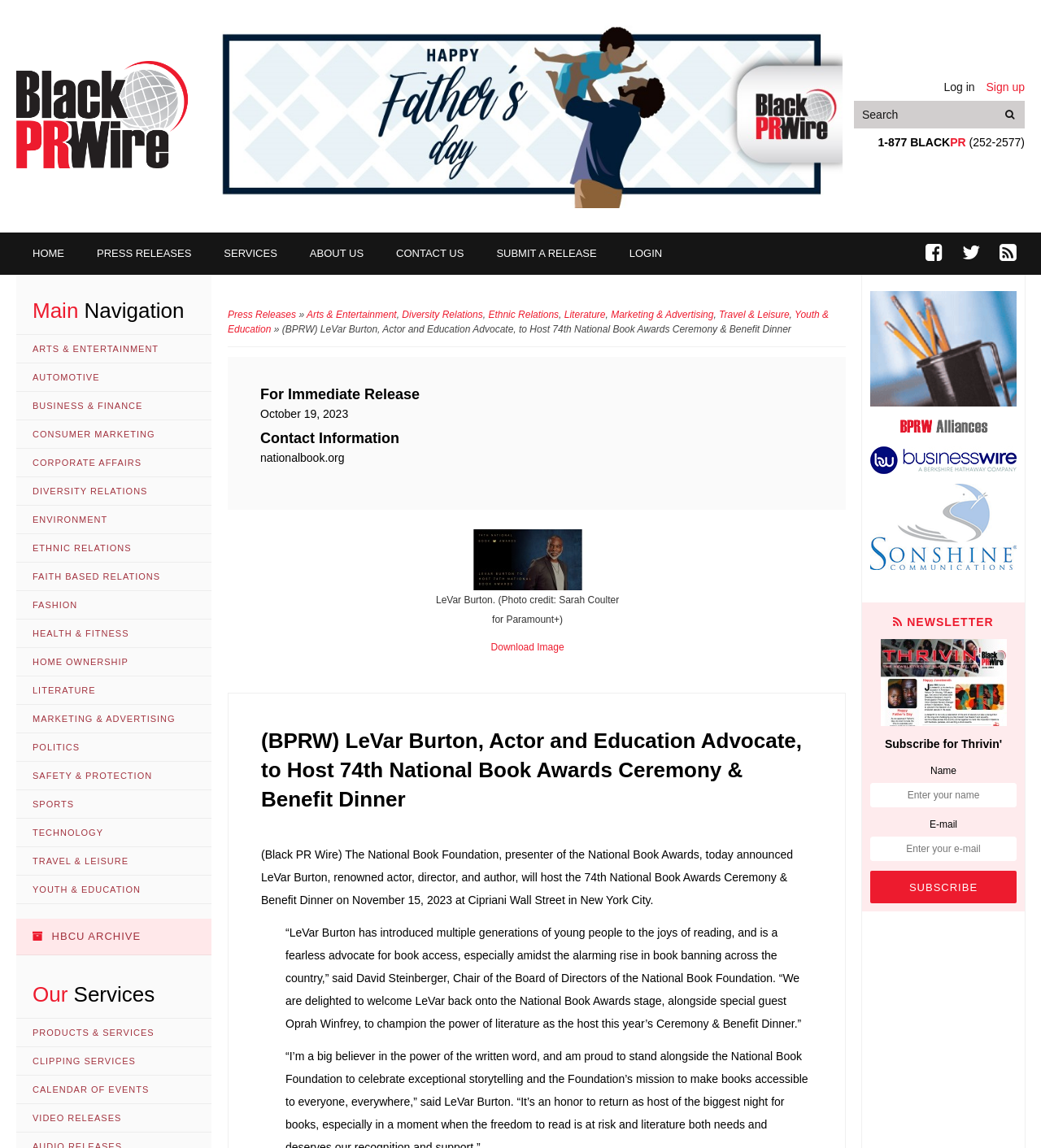Consider the image and give a detailed and elaborate answer to the question: 
What is the phone number on the top right?

I found the phone number on the top right of the webpage, which is '1-877 BLACK (252-2577)'. It is located above the search bar and login links.